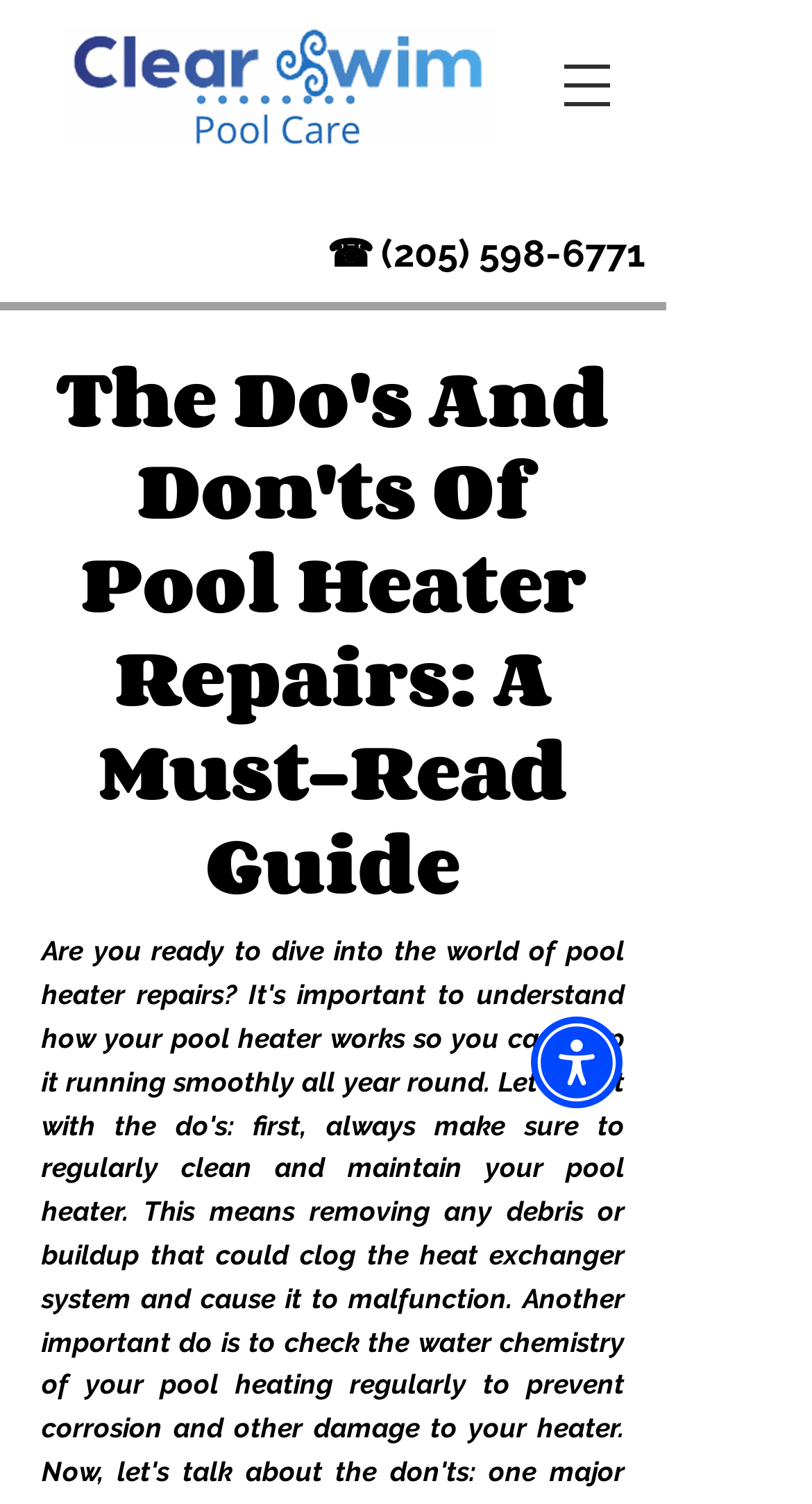Please provide a brief answer to the question using only one word or phrase: 
Is there an accessibility menu on the webpage?

Yes